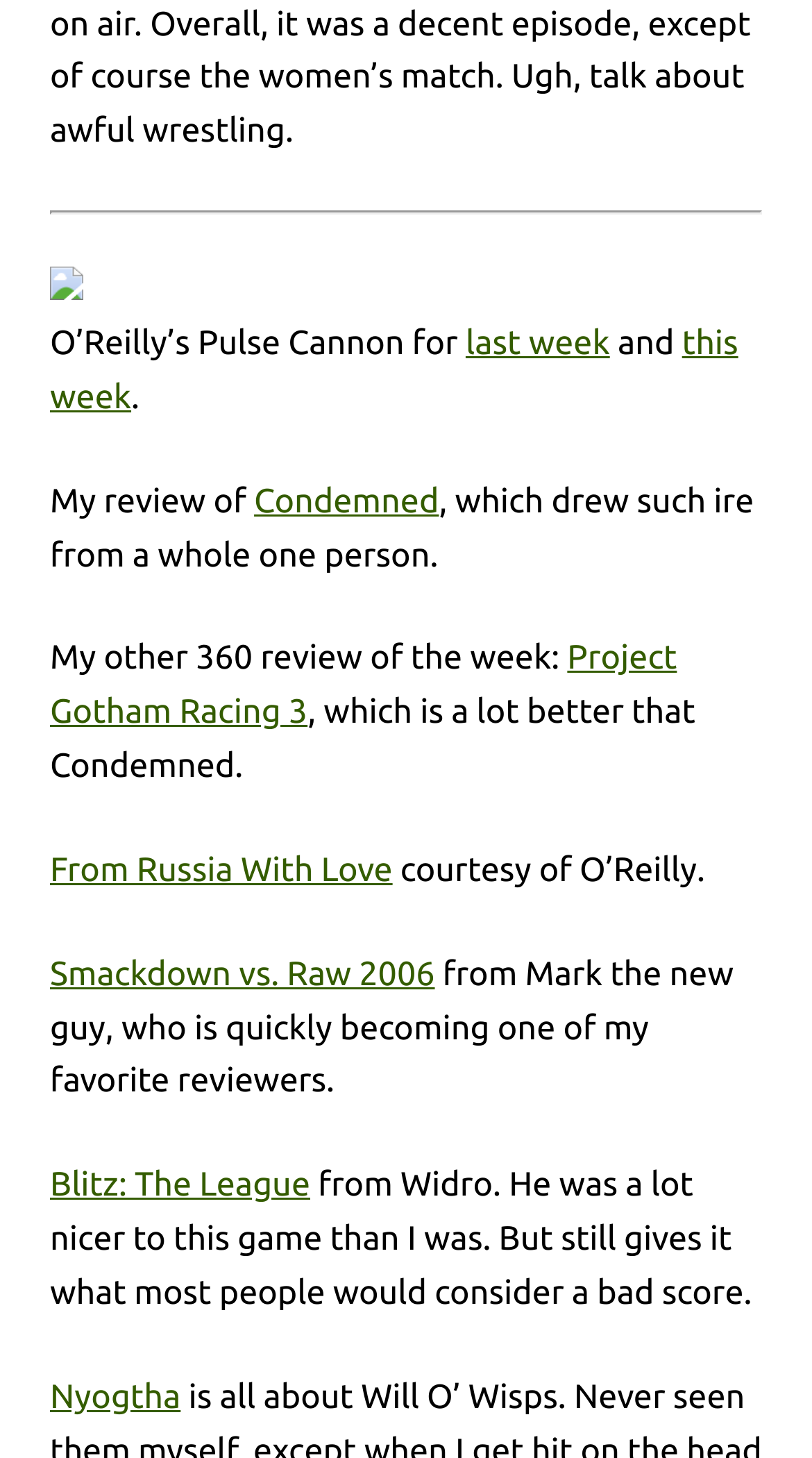Using the description: "this week", determine the UI element's bounding box coordinates. Ensure the coordinates are in the format of four float numbers between 0 and 1, i.e., [left, top, right, bottom].

[0.062, 0.223, 0.909, 0.285]